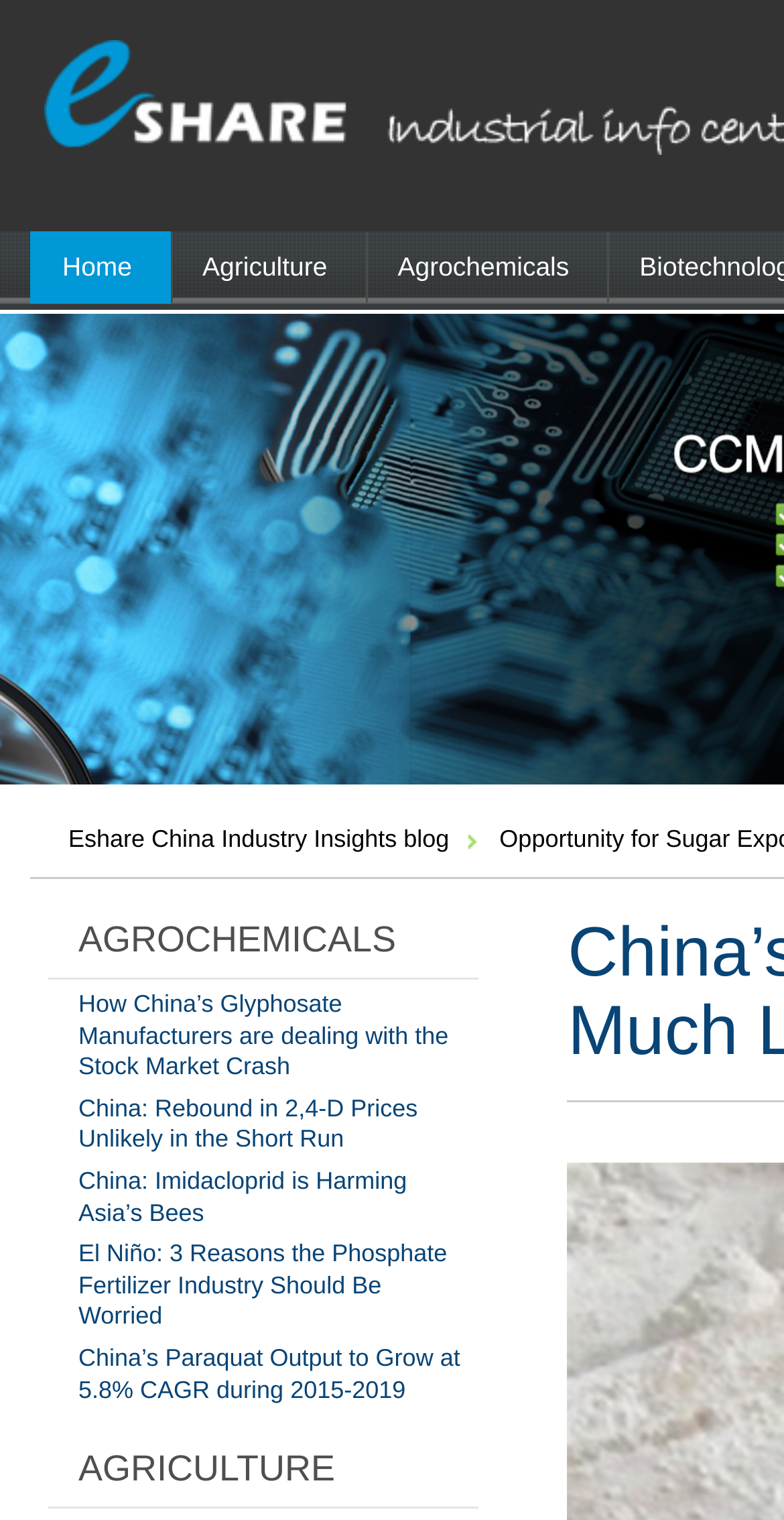Based on the visual content of the image, answer the question thoroughly: What is the second category listed on the website?

By looking at the top navigation links, I can see that the first category is 'Home', followed by 'Agriculture', and then 'Agrochemicals'. This suggests that the second category listed on the website is 'Agrochemicals'.